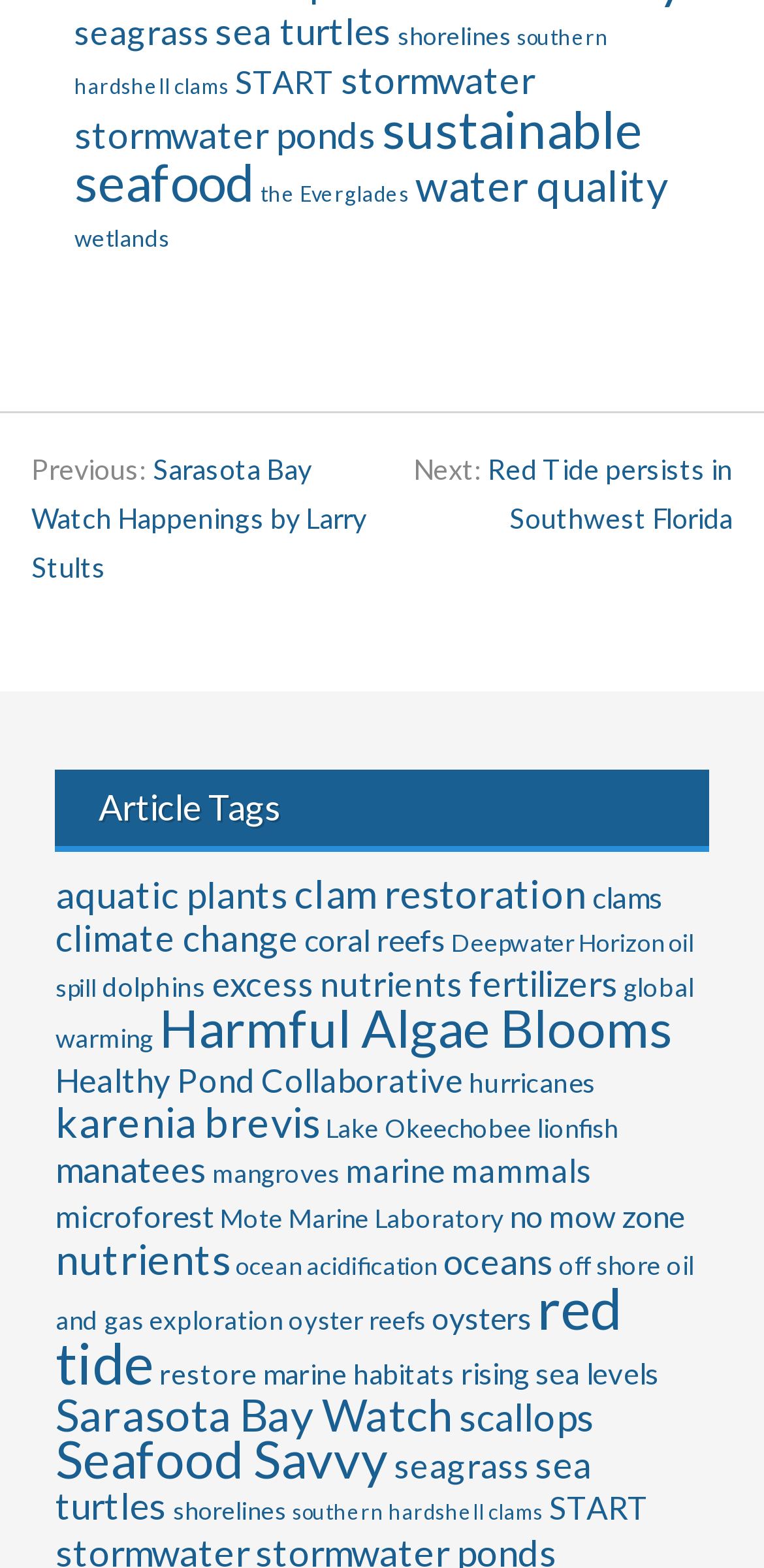Find the bounding box of the element with the following description: "Deepwater Horizon oil spill". The coordinates must be four float numbers between 0 and 1, formatted as [left, top, right, bottom].

[0.073, 0.592, 0.909, 0.64]